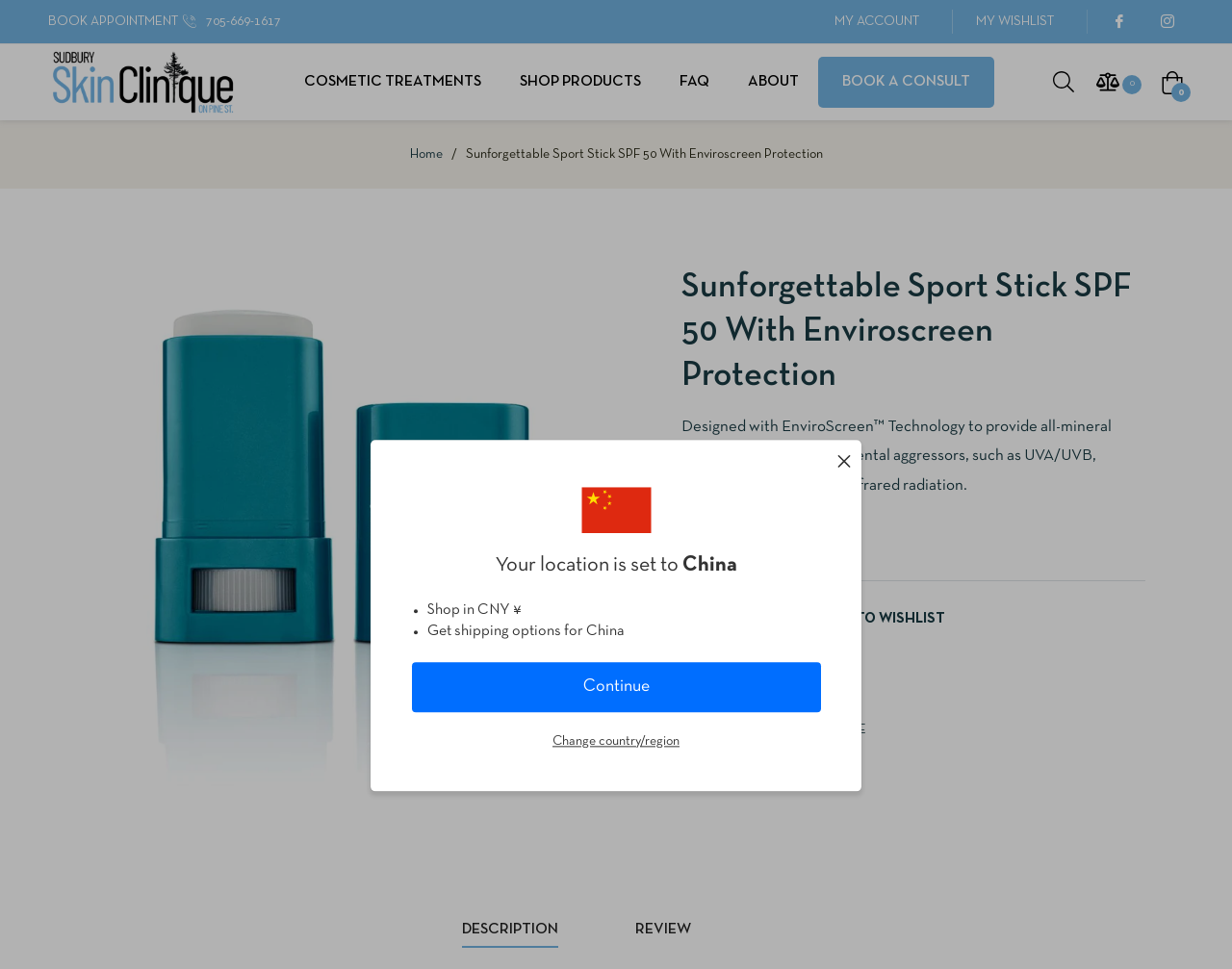Determine the bounding box coordinates for the clickable element required to fulfill the instruction: "Book an appointment". Provide the coordinates as four float numbers between 0 and 1, i.e., [left, top, right, bottom].

[0.039, 0.016, 0.145, 0.029]